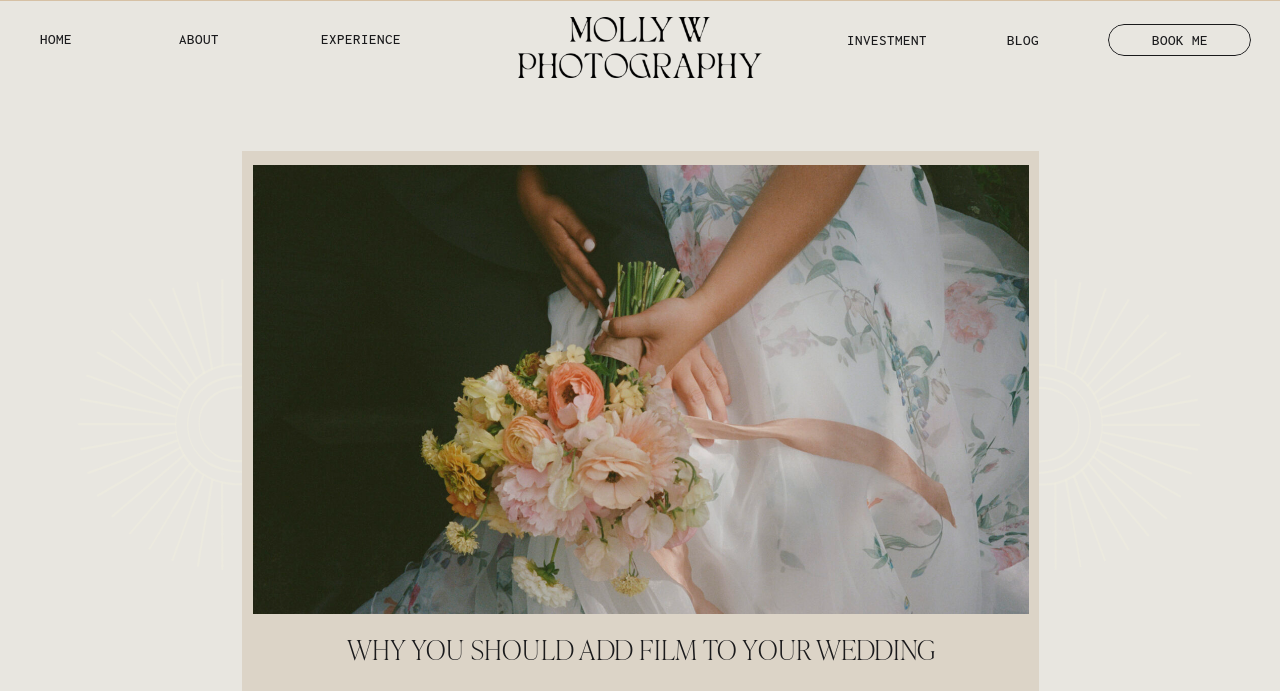What is the position of the 'BOOK ME' link?
Based on the visual content, answer with a single word or a brief phrase.

Top-right